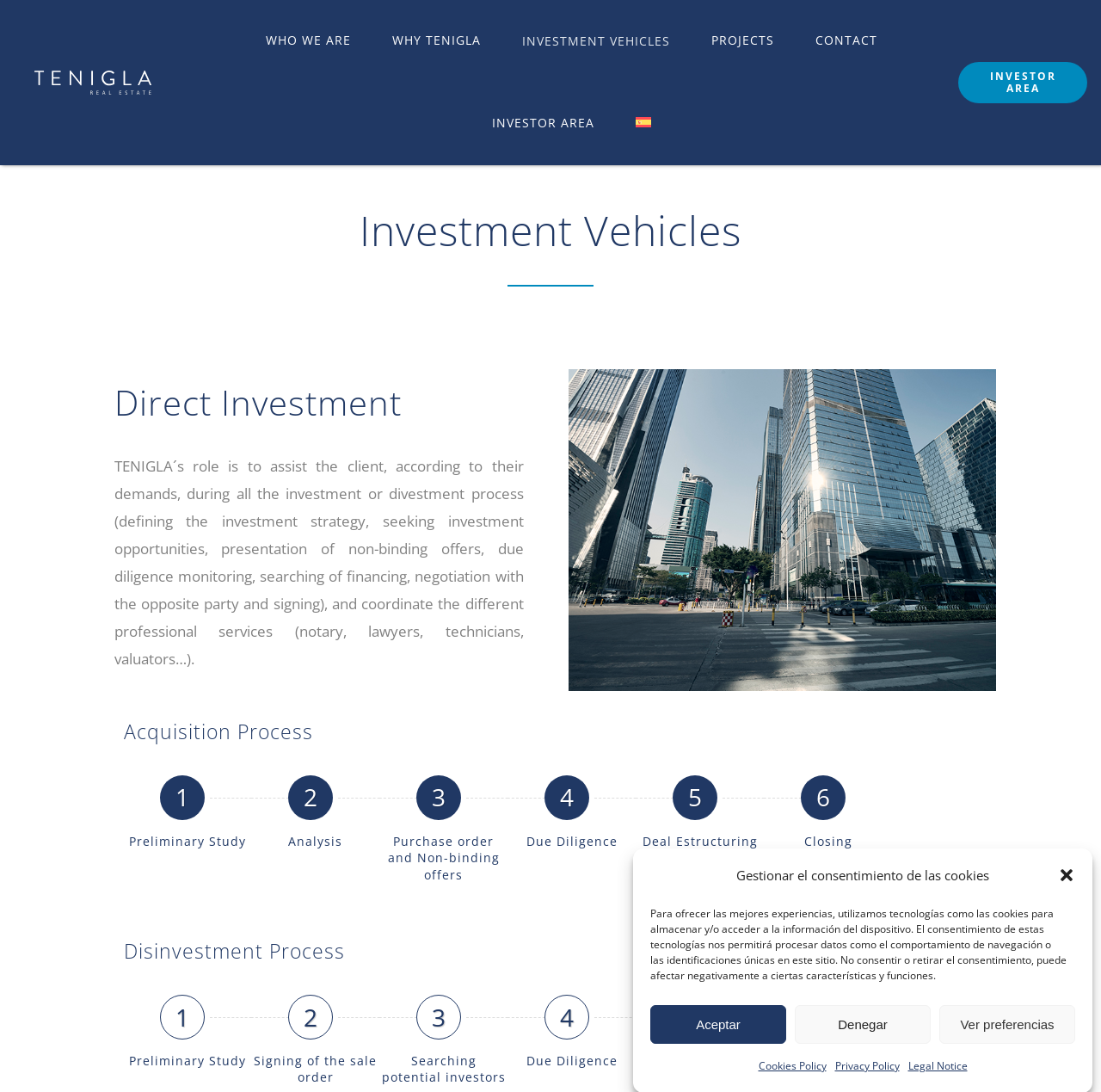How many navigation menus are on the webpage?
Examine the webpage screenshot and provide an in-depth answer to the question.

There are two navigation menus on the webpage, one located at the top of the page with links to 'WHO WE ARE', 'WHY TENIGLA', 'INVESTMENT VEHICLES', 'PROJECTS', 'CONTACT', and 'INVESTOR AREA', and another located at the bottom of the page with the same links.